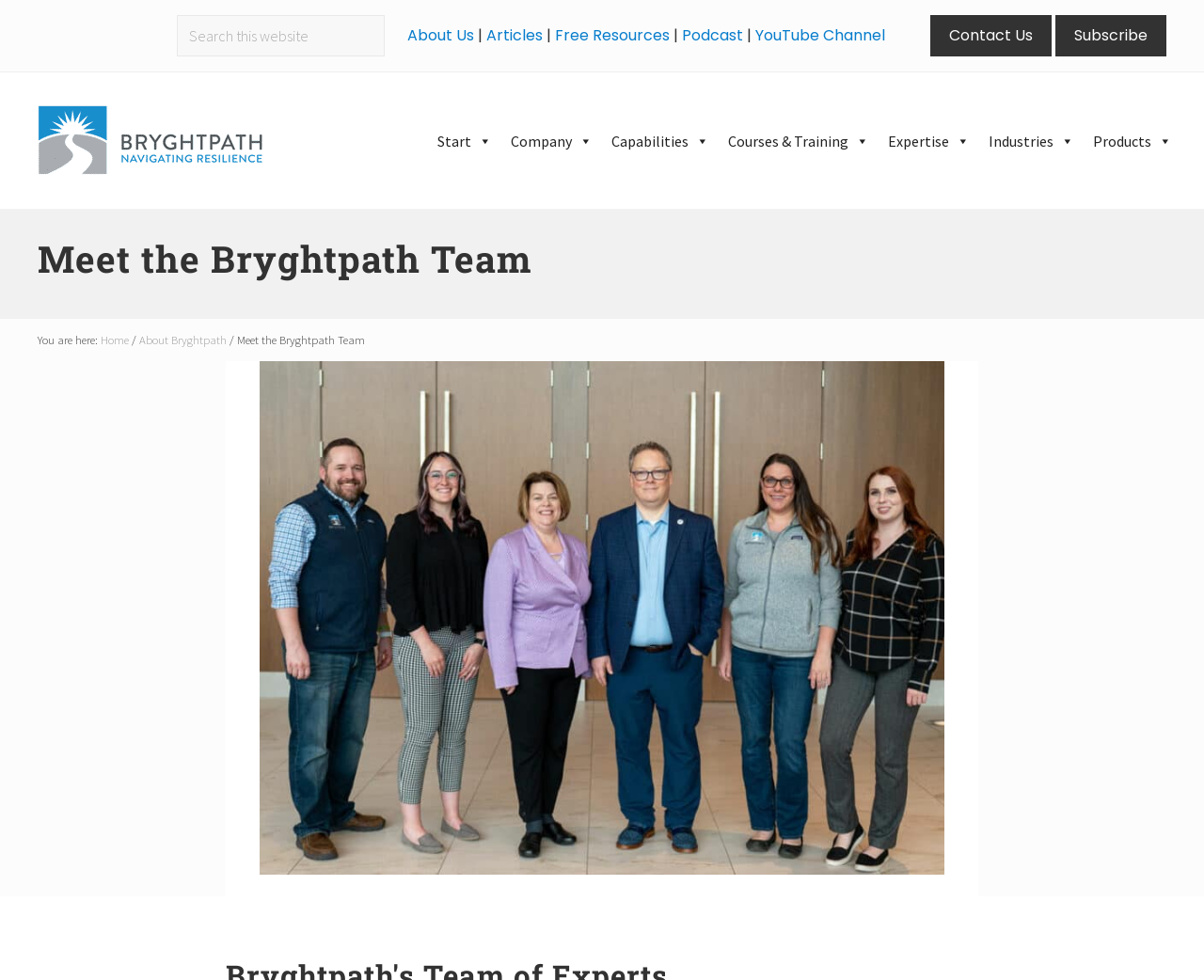Could you highlight the region that needs to be clicked to execute the instruction: "Go to Home page"?

[0.084, 0.339, 0.107, 0.355]